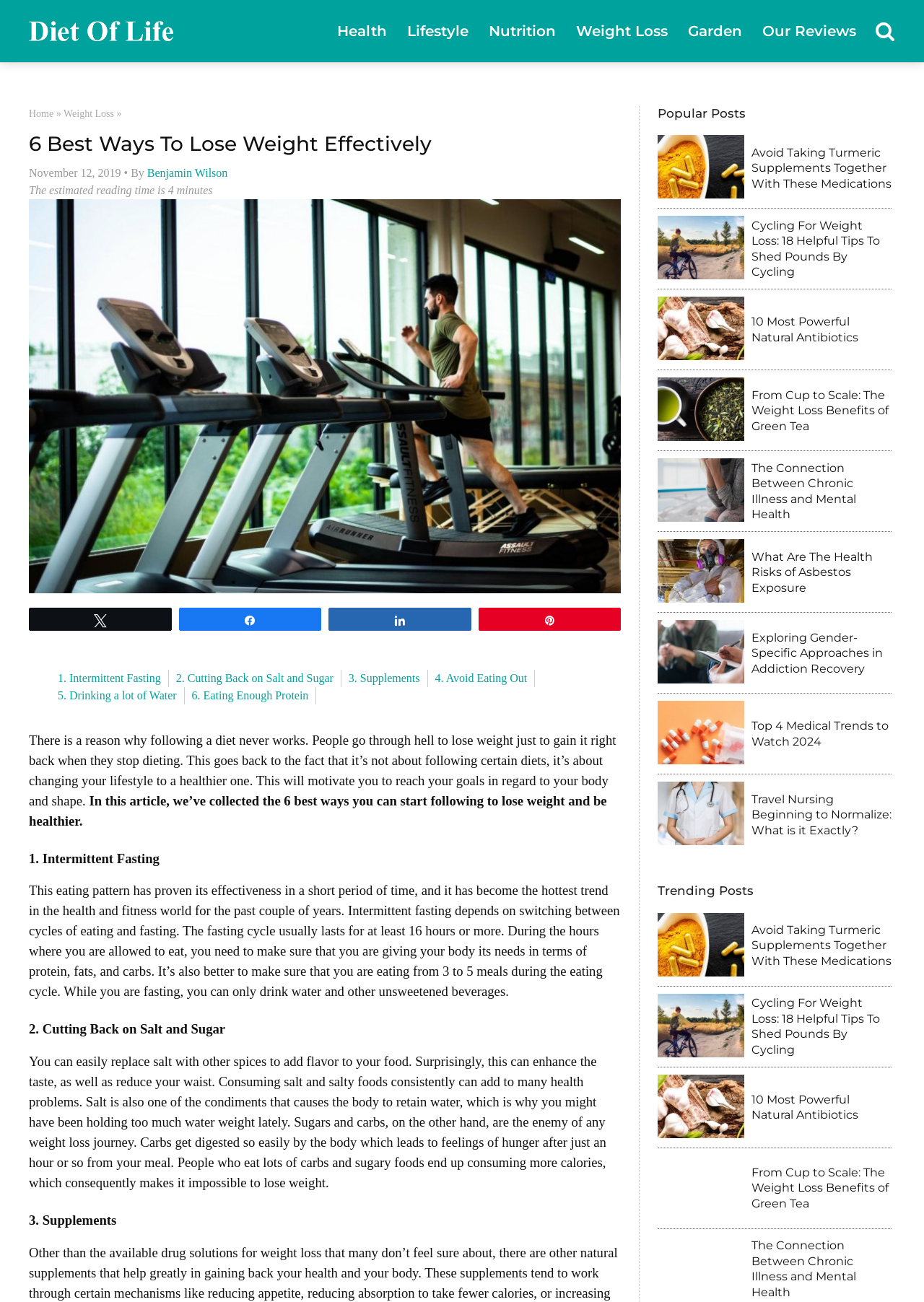How many popular posts are listed on this webpage? From the image, respond with a single word or brief phrase.

8